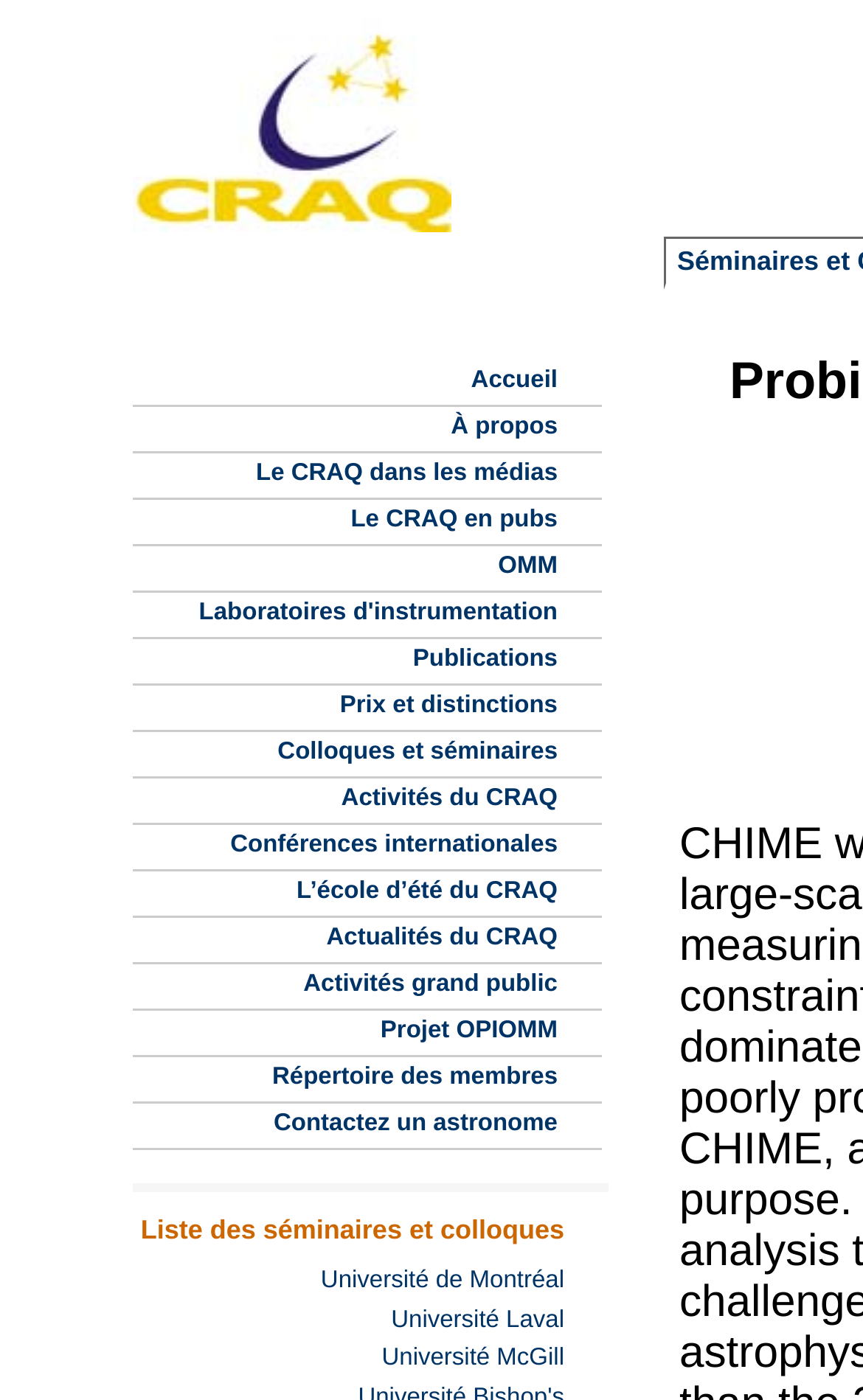Please provide the bounding box coordinates for the element that needs to be clicked to perform the instruction: "click the logo CRAQ". The coordinates must consist of four float numbers between 0 and 1, formatted as [left, top, right, bottom].

[0.154, 0.153, 0.523, 0.171]